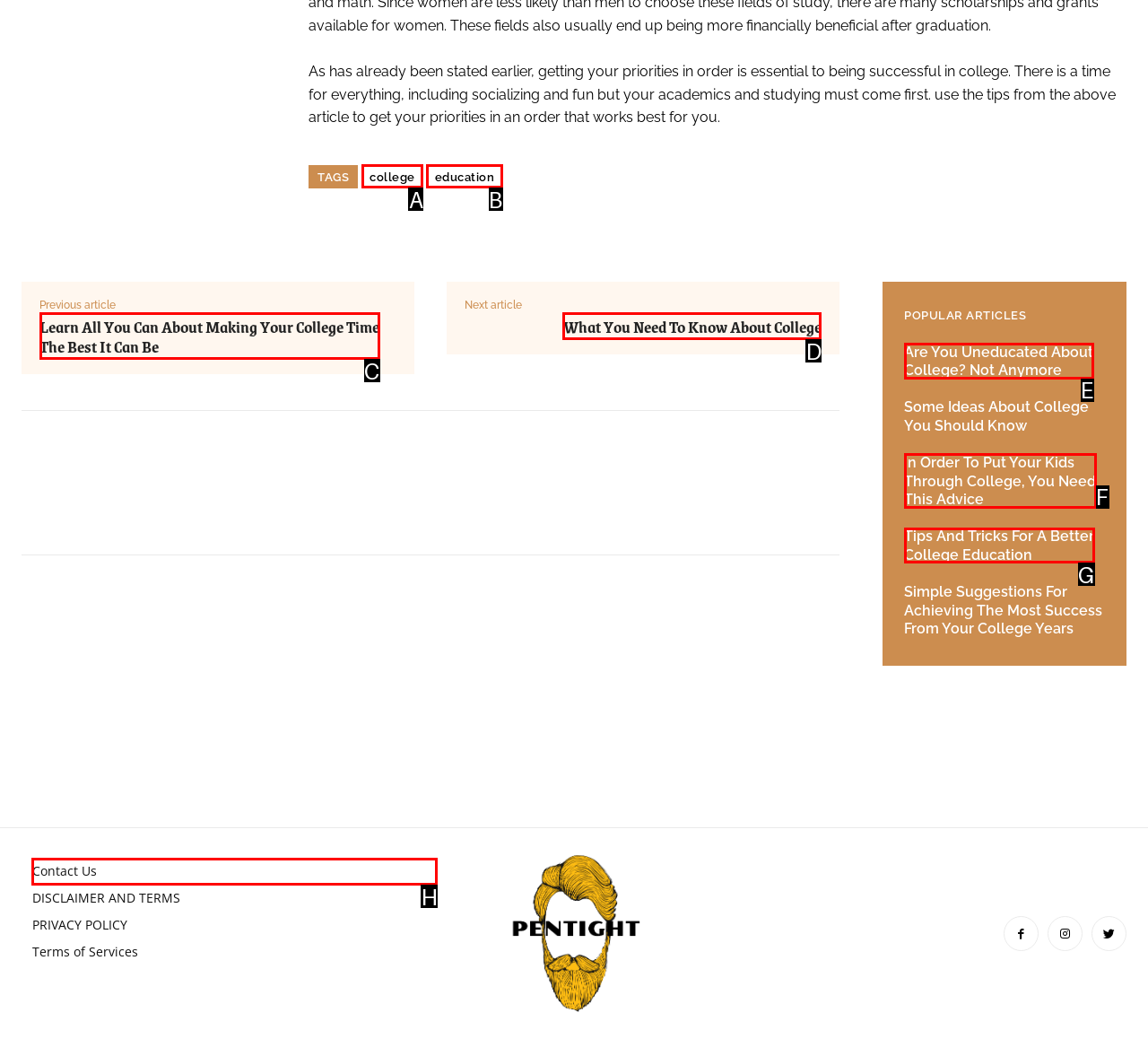Point out the UI element to be clicked for this instruction: contact us. Provide the answer as the letter of the chosen element.

H